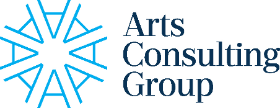What is the purpose of the Arts Consulting Group?
Deliver a detailed and extensive answer to the question.

The Arts Consulting Group is dedicated to enhancing the nonprofit arts and culture sector, and its mission is to provide strategic guidance and support for arts organizations, reinforcing its commitment to fostering economic growth and cultural enrichment within communities.